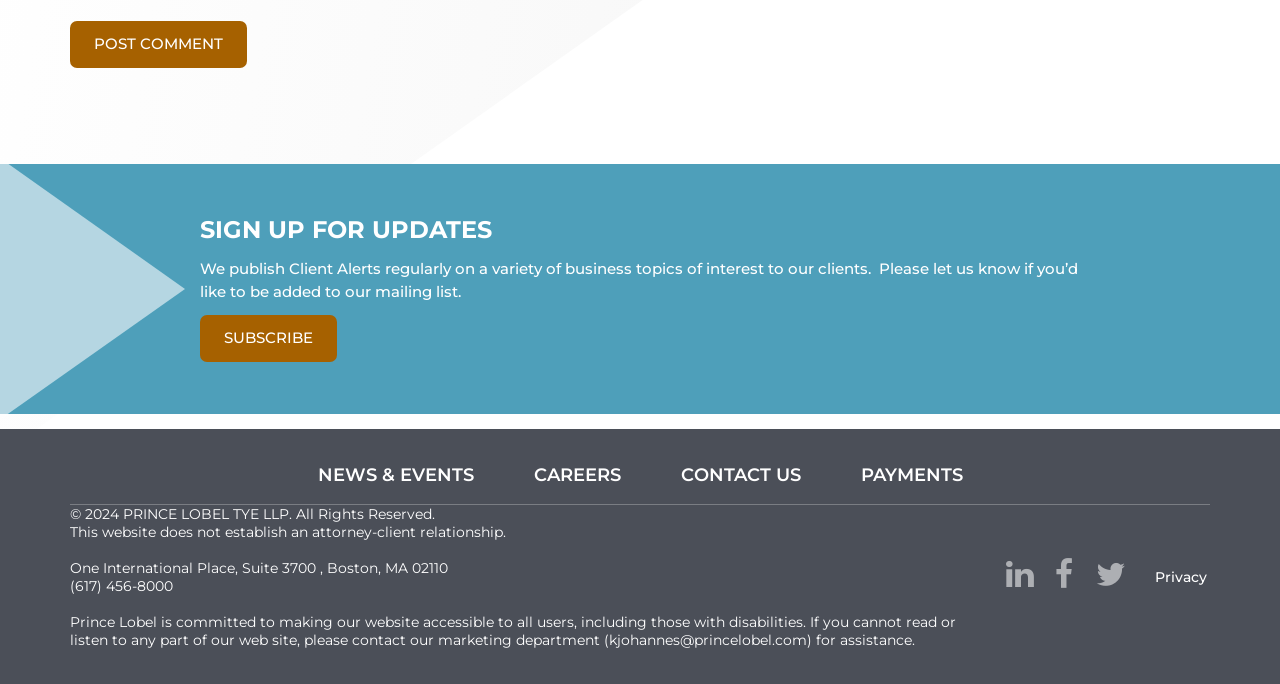Determine the bounding box coordinates of the target area to click to execute the following instruction: "Contact the marketing department."

[0.476, 0.922, 0.63, 0.949]